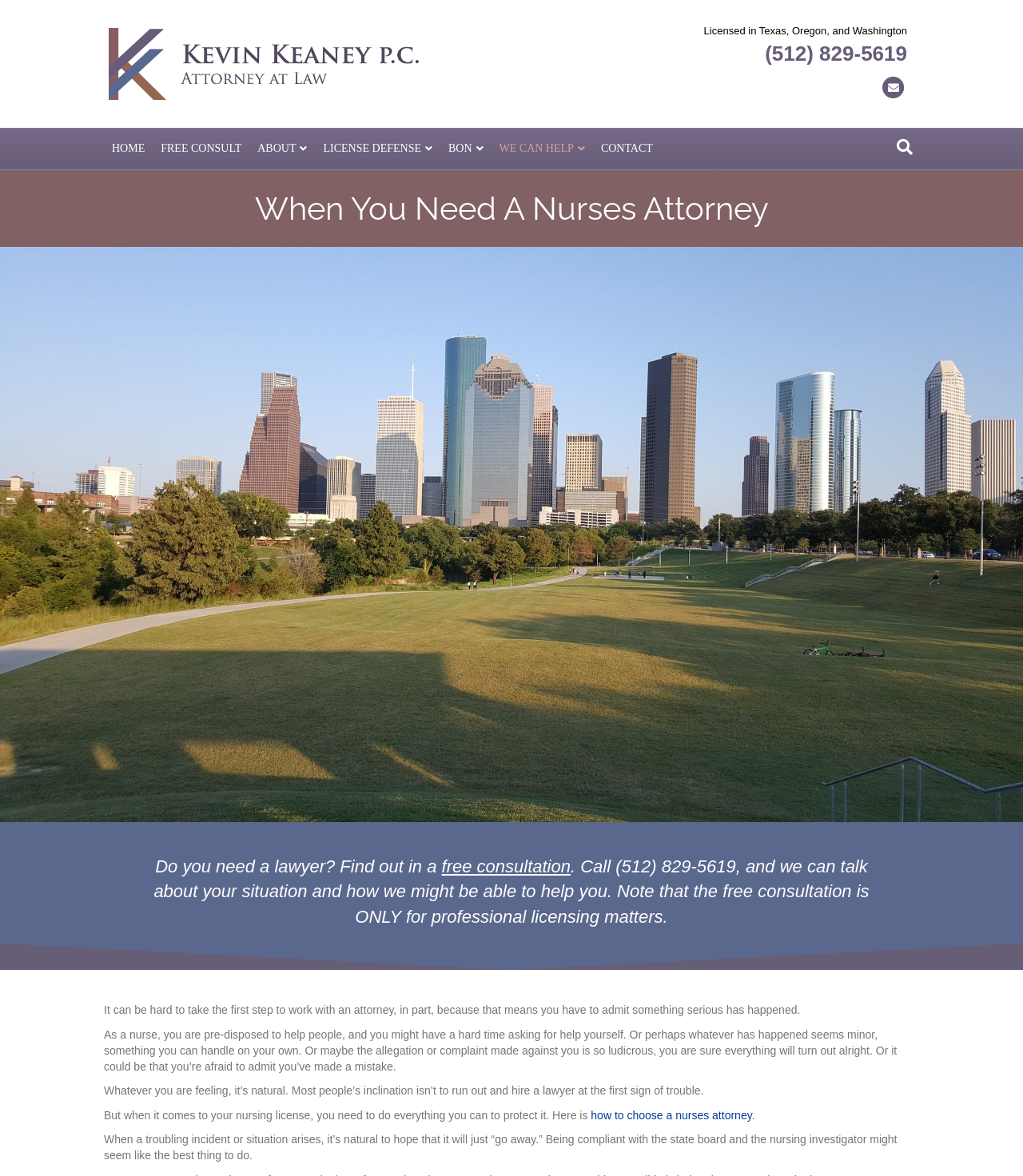Point out the bounding box coordinates of the section to click in order to follow this instruction: "Click the 'CONTACT' link".

[0.58, 0.109, 0.646, 0.143]